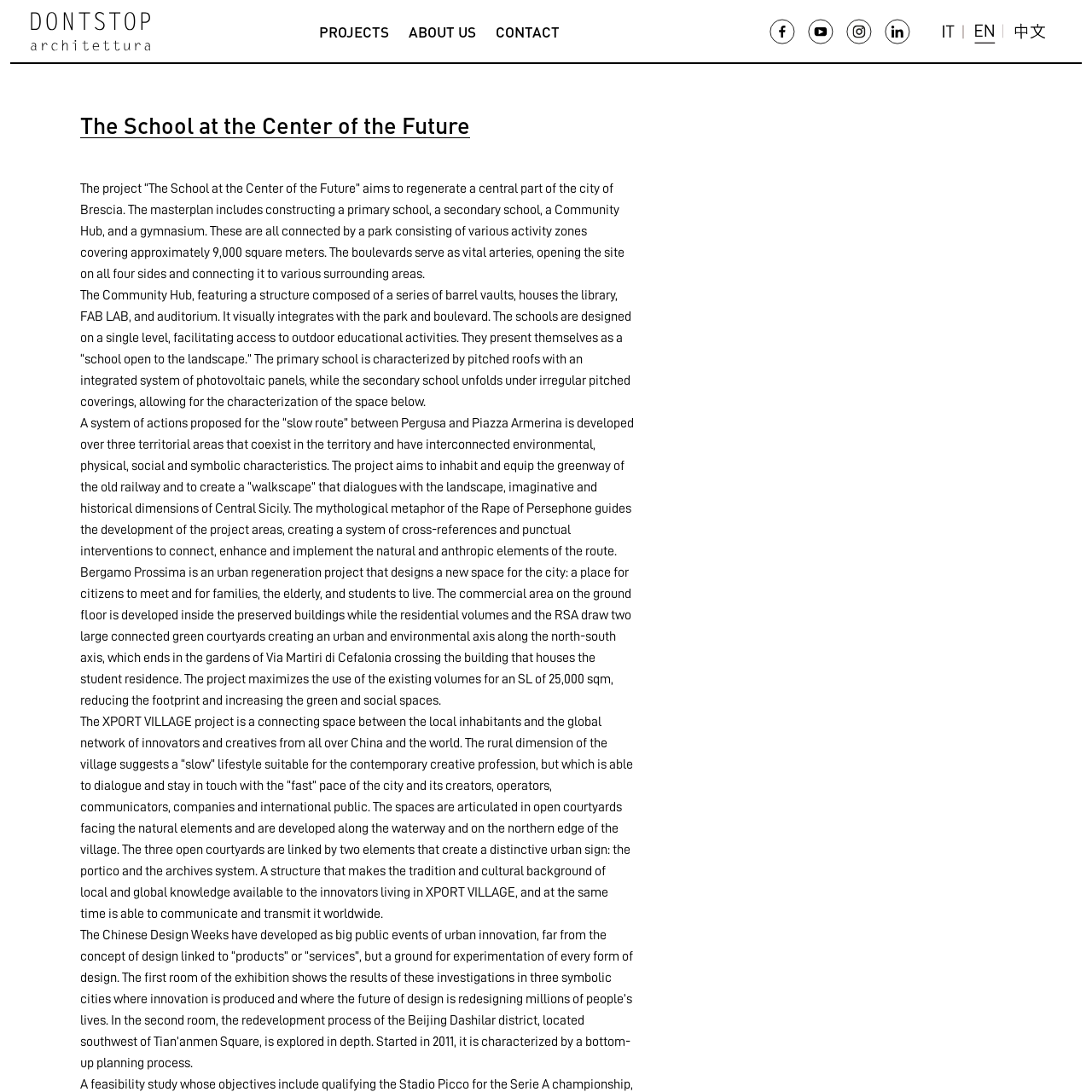What is the approximate size of the park in the project?
Please look at the screenshot and answer using one word or phrase.

9,000 square meters